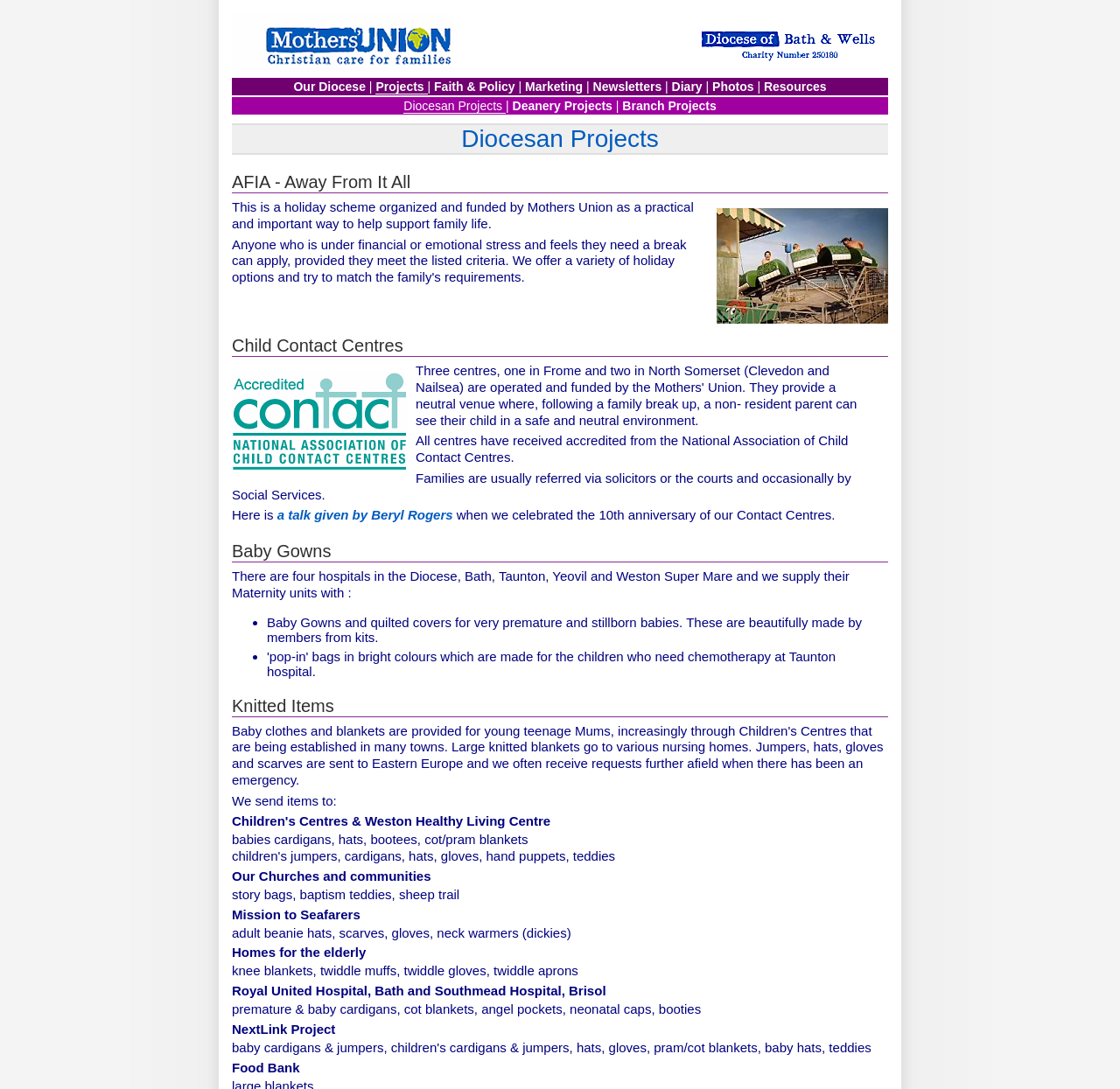Locate the bounding box coordinates of the clickable part needed for the task: "Click on 'Projects'".

[0.335, 0.073, 0.382, 0.086]